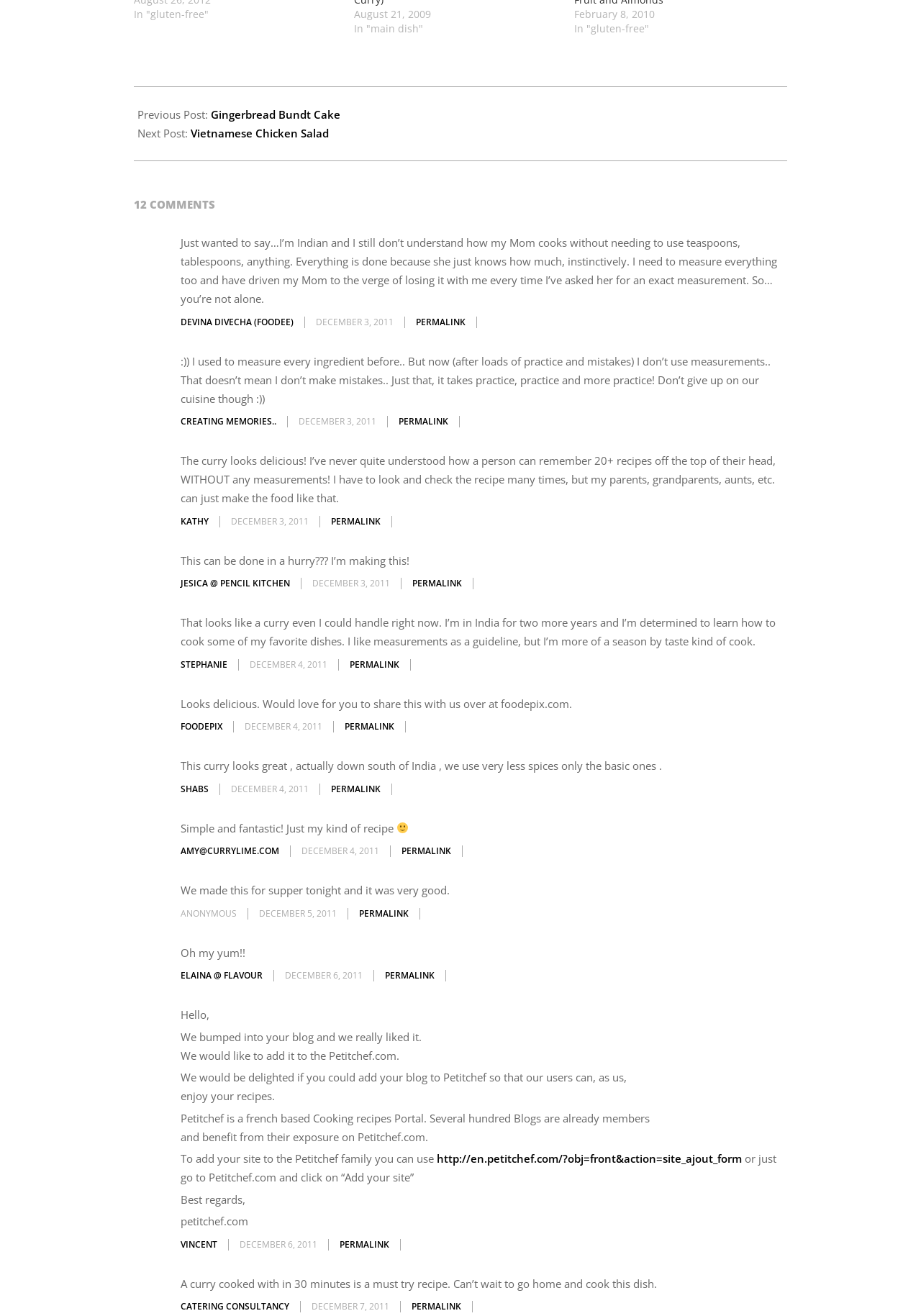Can you specify the bounding box coordinates for the region that should be clicked to fulfill this instruction: "Click on 'PERMALINK'".

[0.452, 0.24, 0.506, 0.249]